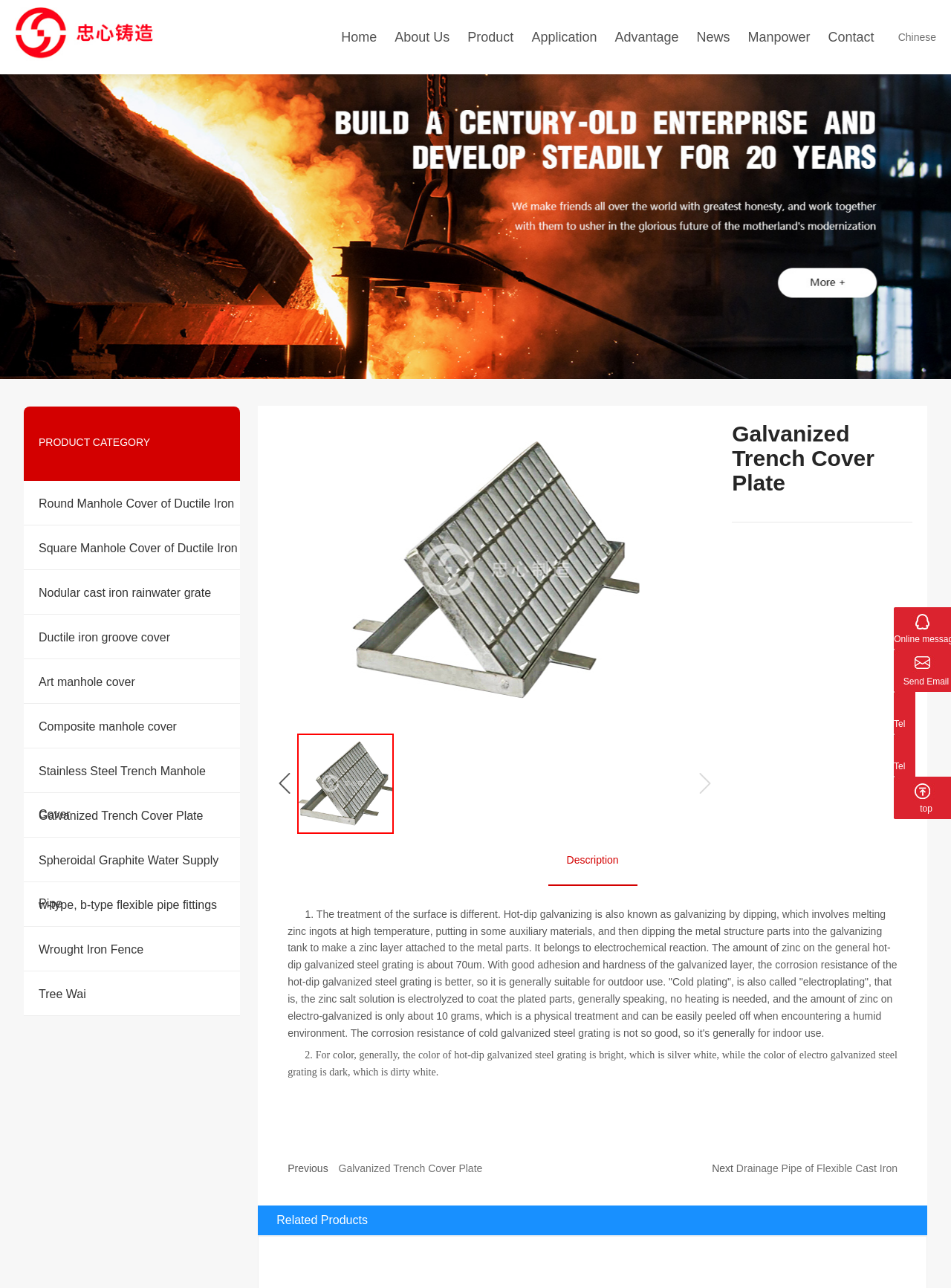Please give the bounding box coordinates of the area that should be clicked to fulfill the following instruction: "Learn about the company profile". The coordinates should be in the format of four float numbers from 0 to 1, i.e., [left, top, right, bottom].

[0.047, 0.125, 0.288, 0.152]